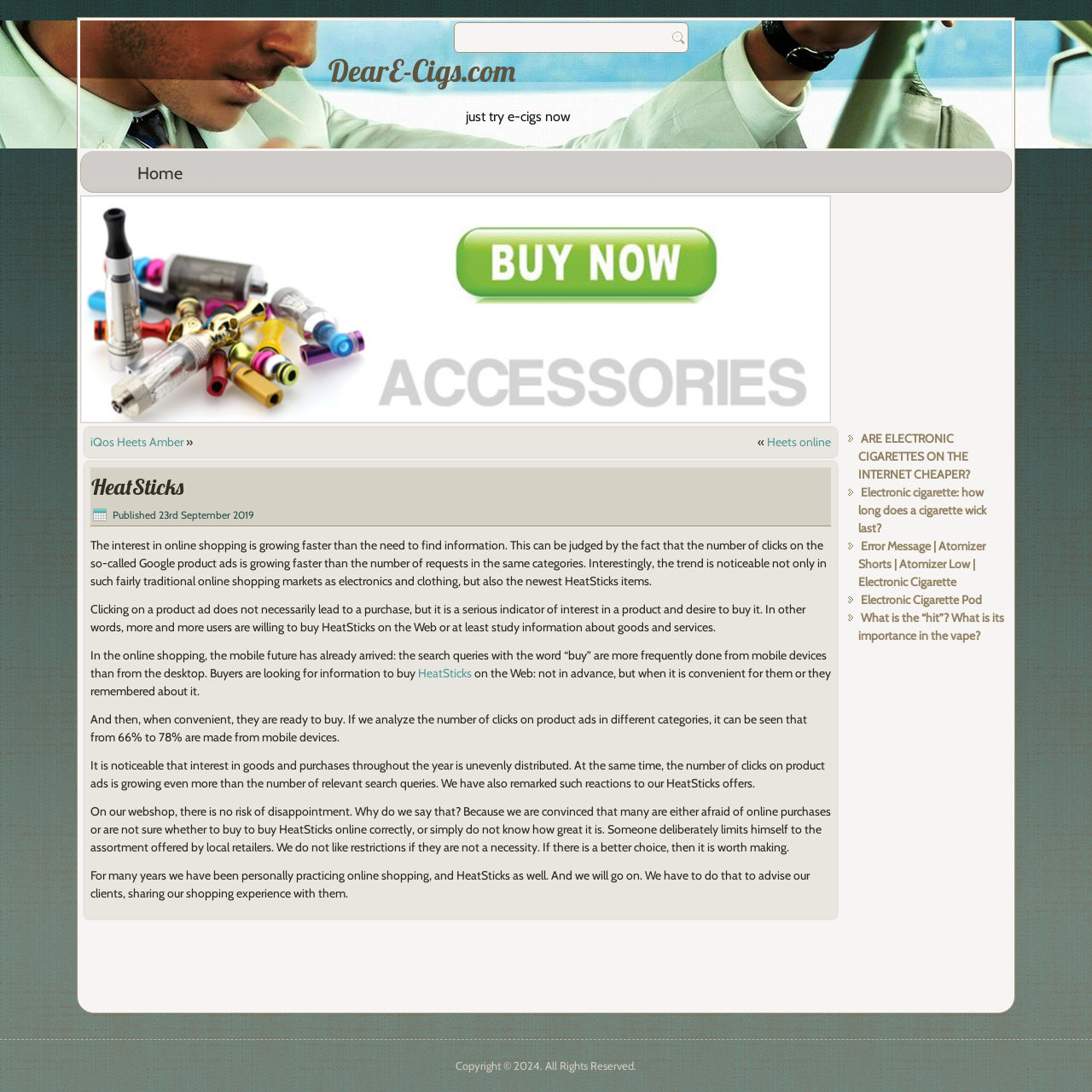What is the date mentioned in the webpage content?
Answer the question with a single word or phrase, referring to the image.

23rd September 2019